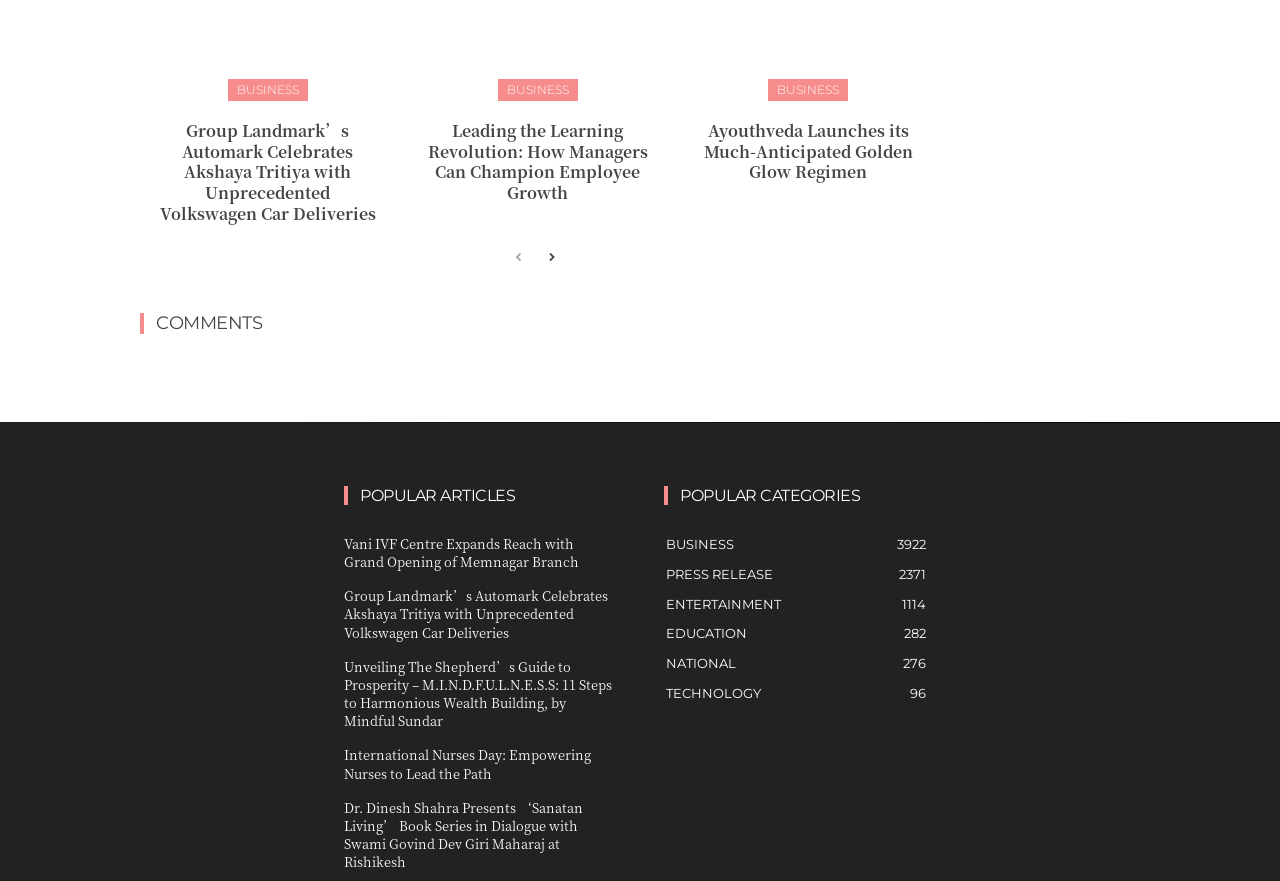How many pages of articles are there?
Answer the question with a detailed explanation, including all necessary information.

I found the 'prev-page' and 'next-page' links at the bottom of the page, which suggests that there are at least two pages of articles.